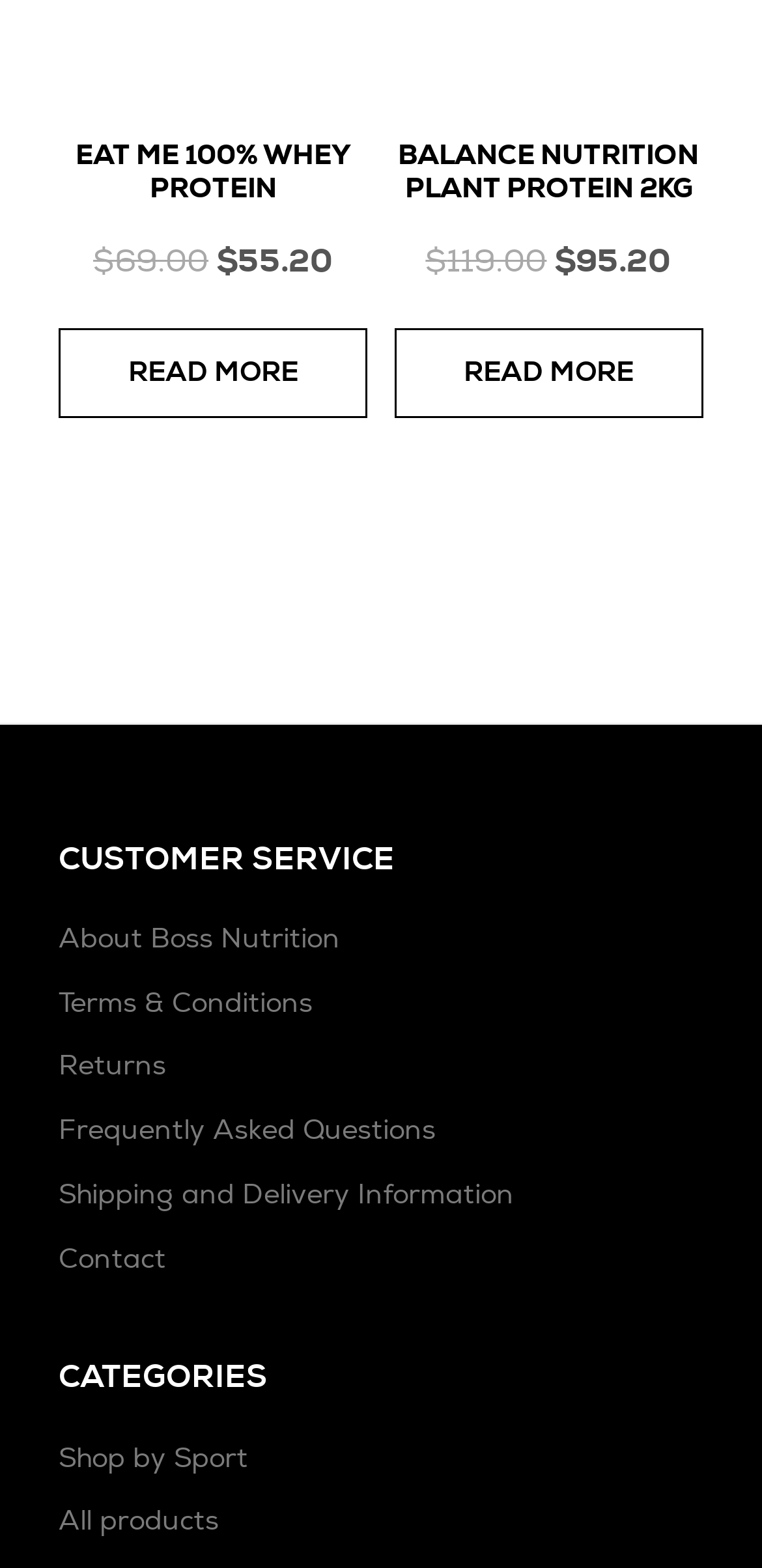Identify the bounding box coordinates of the area that should be clicked in order to complete the given instruction: "Select options for Eat Me 100% Whey Protein". The bounding box coordinates should be four float numbers between 0 and 1, i.e., [left, top, right, bottom].

[0.077, 0.209, 0.483, 0.266]